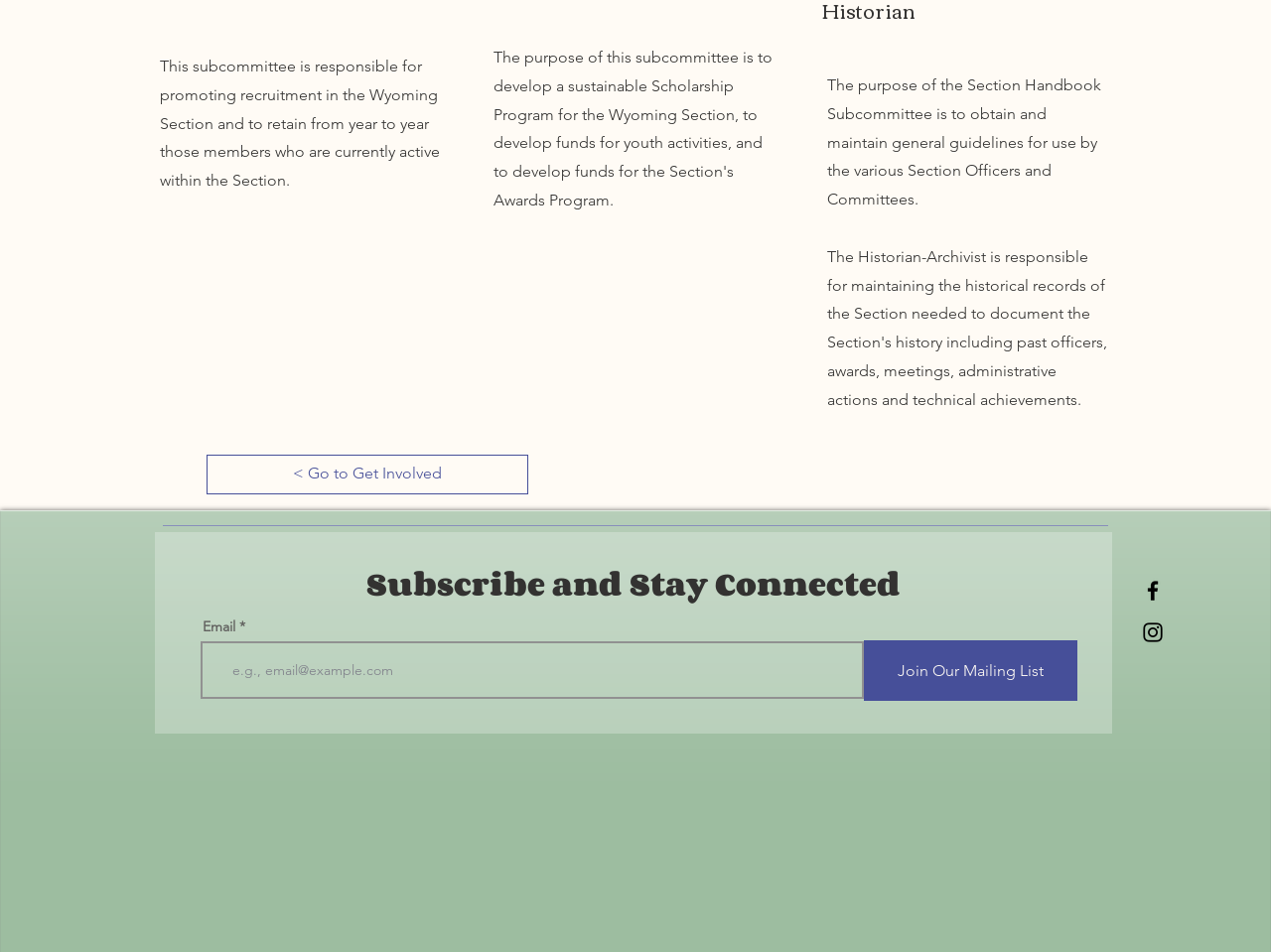Please determine the bounding box coordinates for the UI element described as: "IAEA Data Center - PRIS".

None